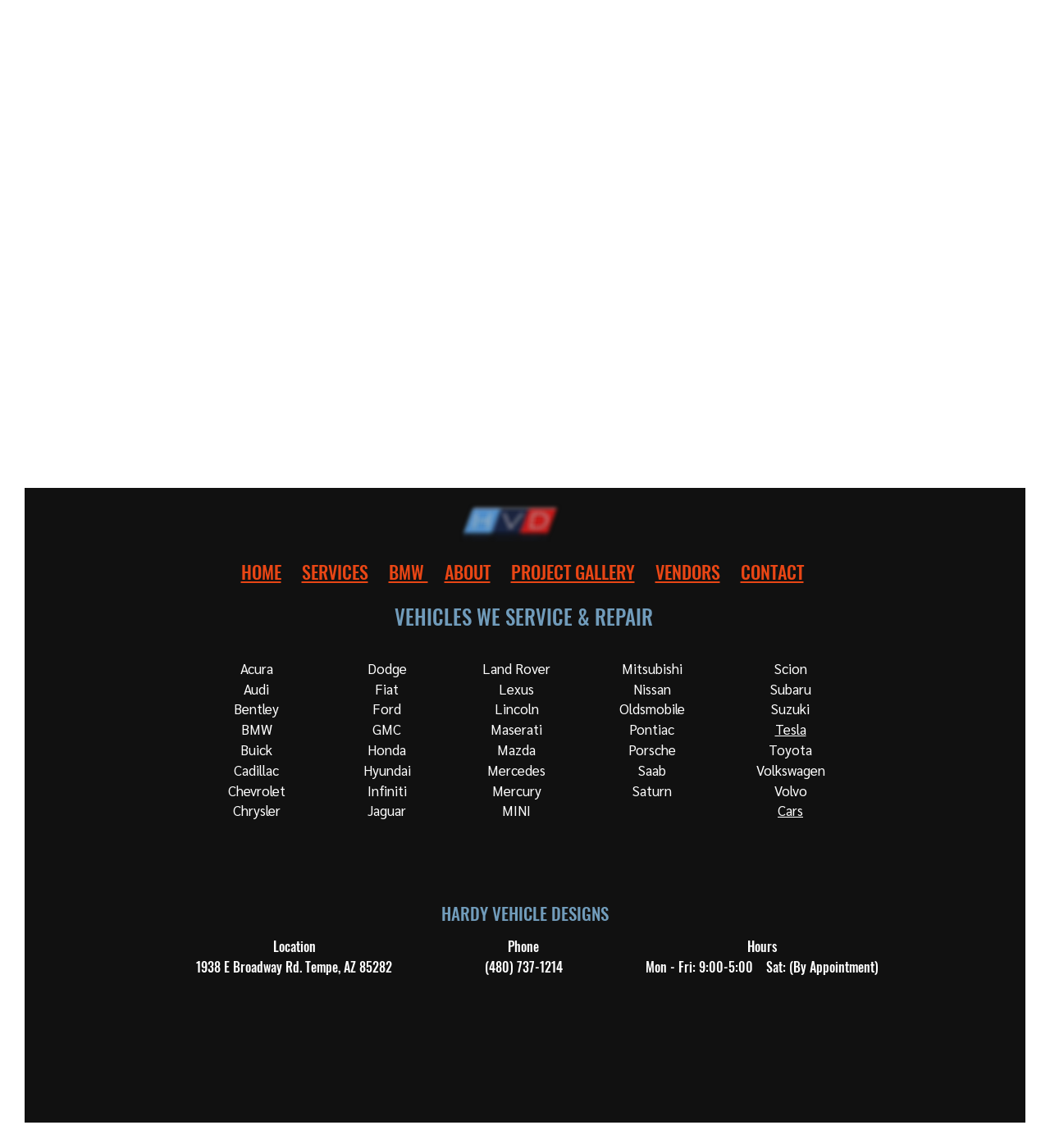What are the social media platforms of the company?
Refer to the image and provide a one-word or short phrase answer.

Facebook, YouTube, Instagram